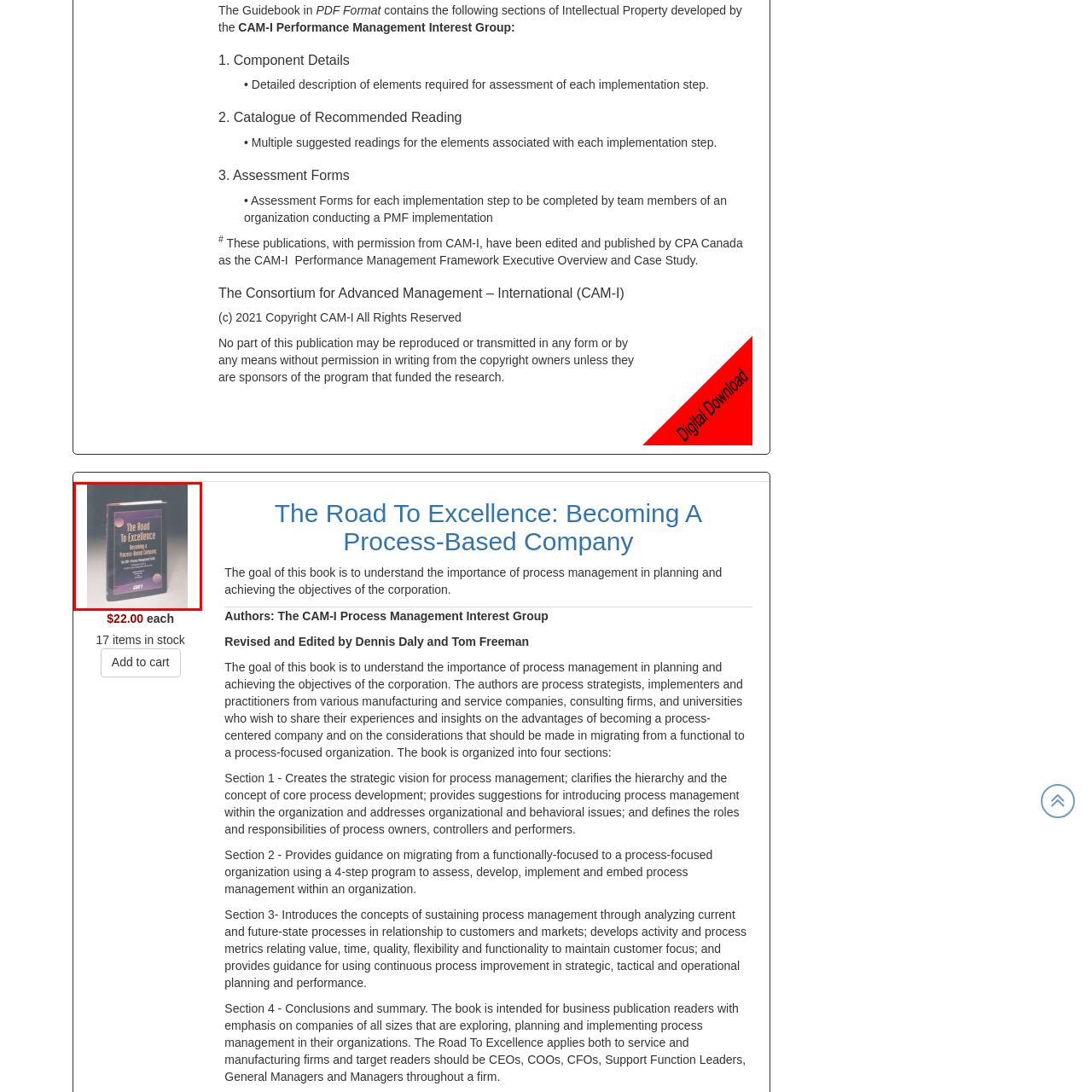What is the subtitle of the book?
Look closely at the part of the image outlined in red and give a one-word or short phrase answer.

A guide for implementing a process-based management system